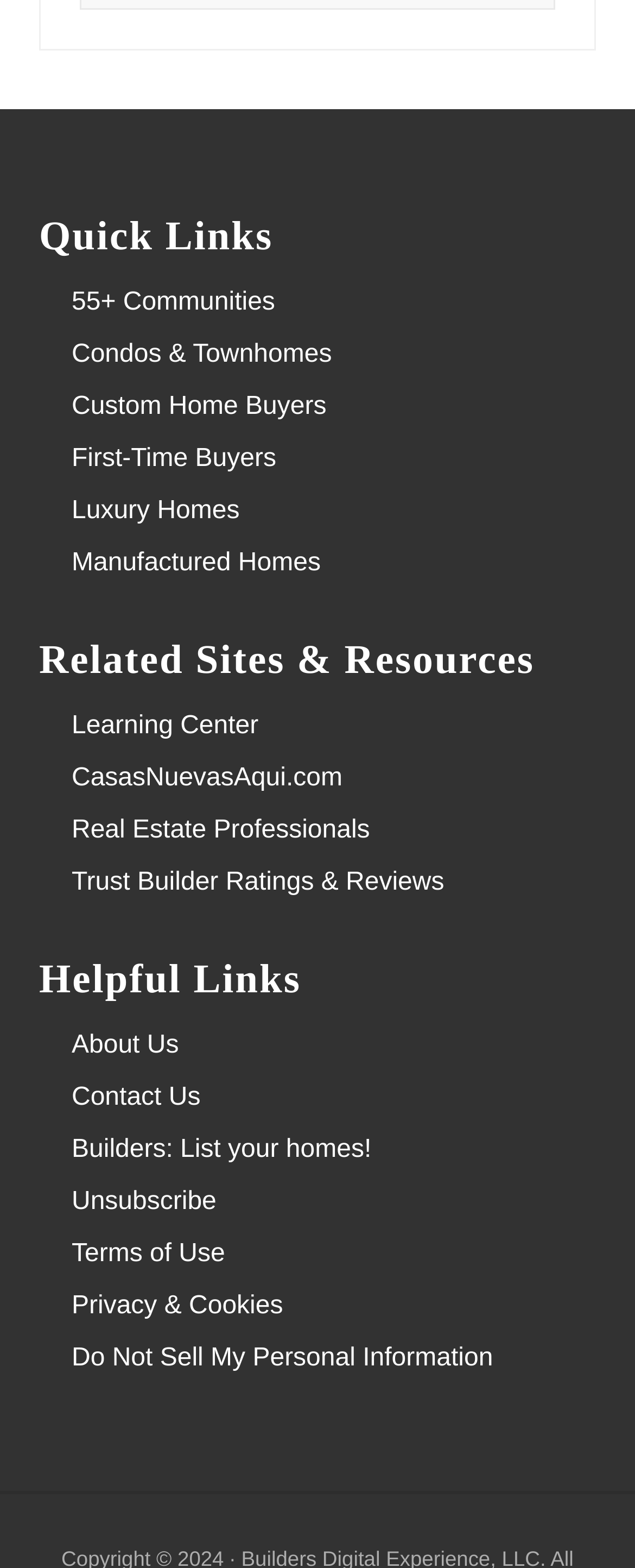What type of website is this?
Can you offer a detailed and complete answer to this question?

Based on the links and categories provided, such as '55+ Communities', 'Condos & Townhomes', and 'Luxury Homes', this website appears to be related to real estate, likely a platform for home buyers or real estate professionals.